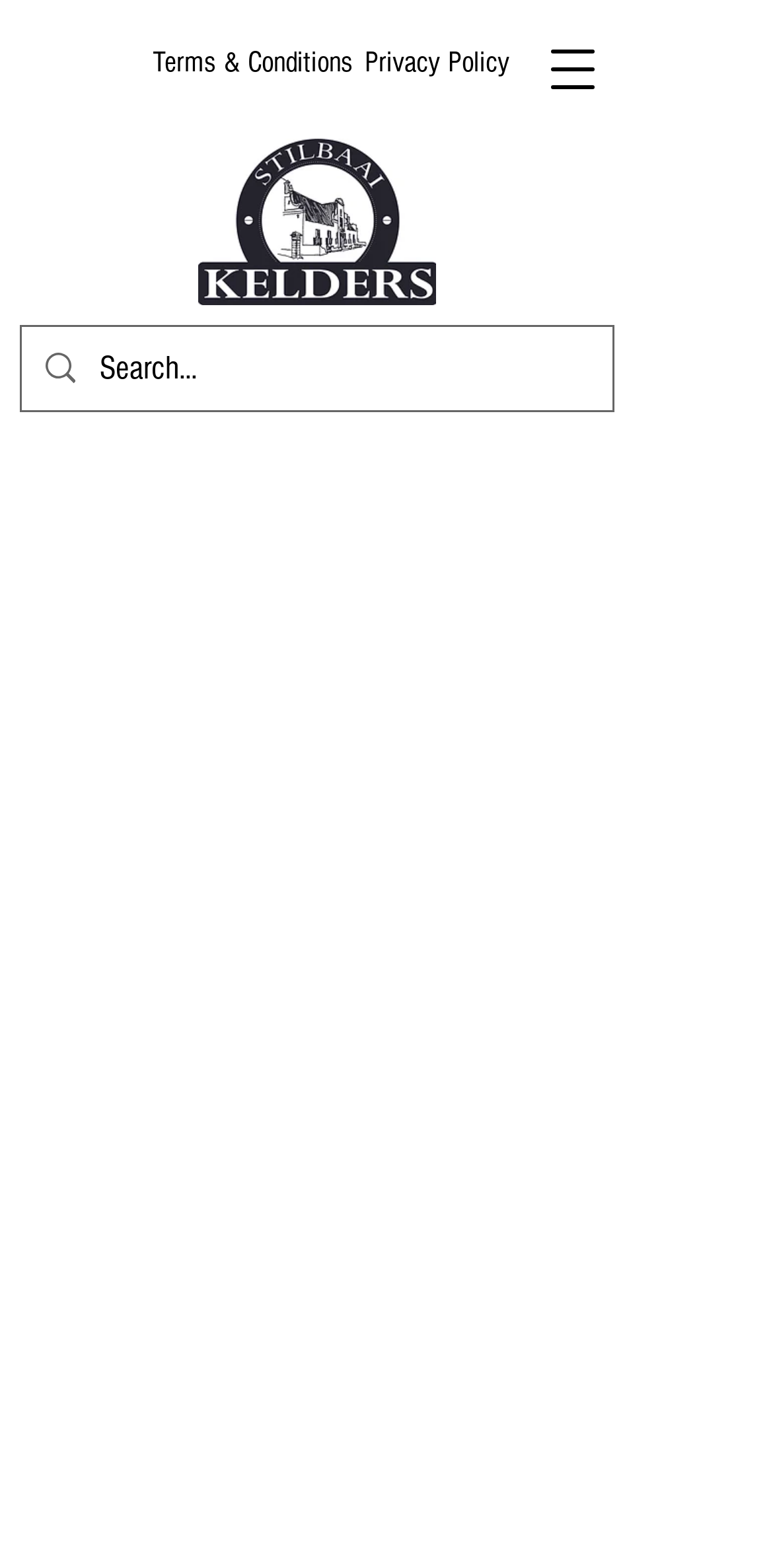Provide an in-depth description of the elements and layout of the webpage.

The webpage appears to be a wine-related page, specifically showcasing Madame Lucy's Cap Classique, part of the Projects Range. 

At the top of the page, there is a search bar with a search icon and a text input field, where users can type "Search...". This search bar is positioned near the top-left corner of the page. 

To the right of the search bar, there is a logo image, "LOGO.png", which is relatively large and takes up a significant portion of the top section of the page. 

Below the search bar and logo, there are two links, "Terms & Conditions" and "Privacy Policy", positioned side by side, near the top of the page. 

On the top-right corner of the page, there is a button to "Open navigation menu", which has a popup dialog. 

The main content of the page is not explicitly described in the provided accessibility tree, but based on the meta description, it is likely to be related to Madame Lucy's Cap Classique, including its background and features.